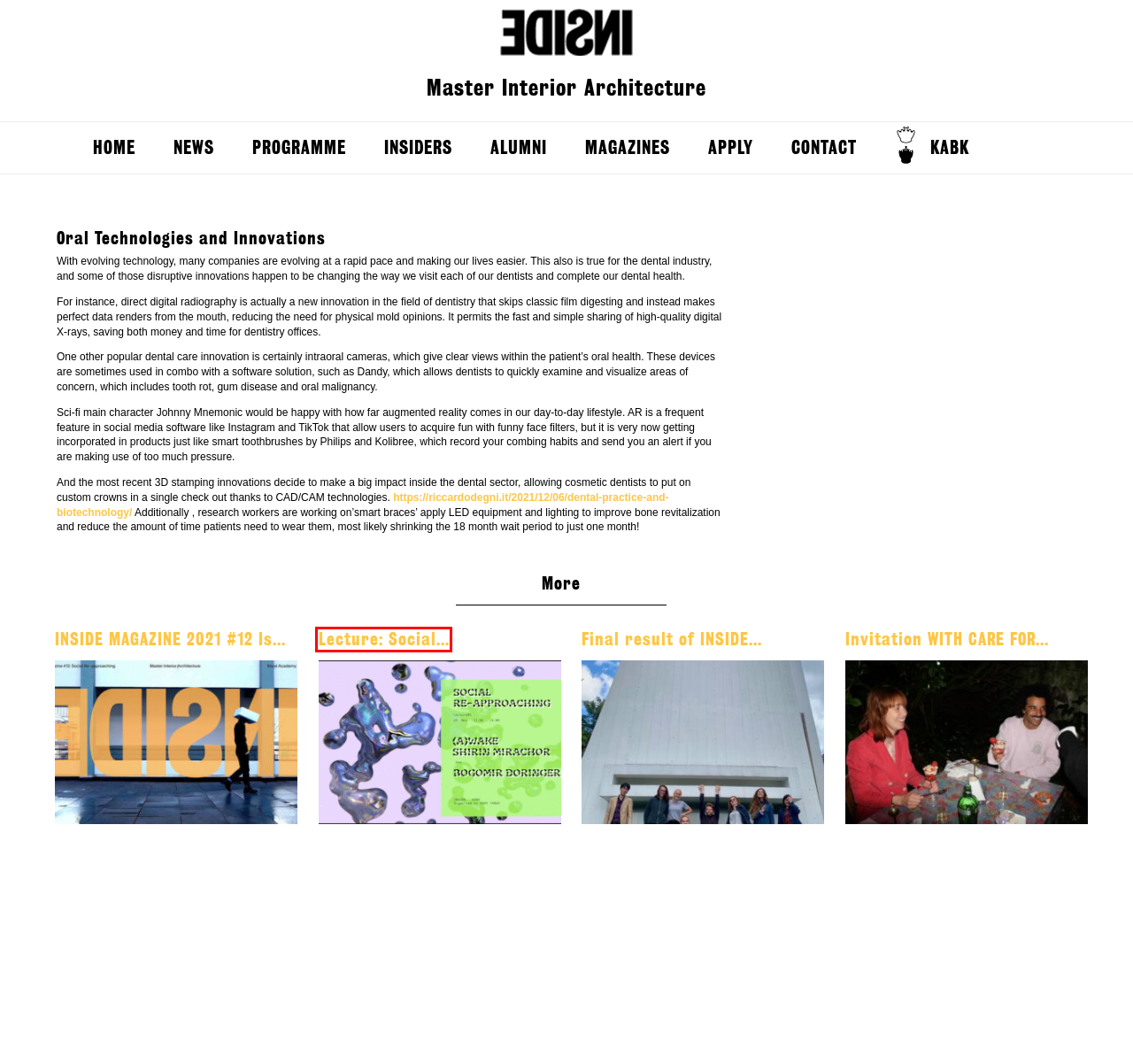You are given a webpage screenshot where a red bounding box highlights an element. Determine the most fitting webpage description for the new page that loads after clicking the element within the red bounding box. Here are the candidates:
A. Final result of INSIDE Projectweek, September 2020 - Inside	       Inside
B. Student work SPACE - Inside	       Inside
C. Year Theme - Inside	       Inside
D. Apply - Inside	       Inside
E. PROPAGANDA INSIDE MASTER INTERIOR ARCHITECTURE	       Inside
F. Lecture: Social Re-Approaching. - Inside	       Inside
G. FLOWS - Inside	       Inside
H. INSIDERS - Tutors and Staff - Inside	       Inside

F